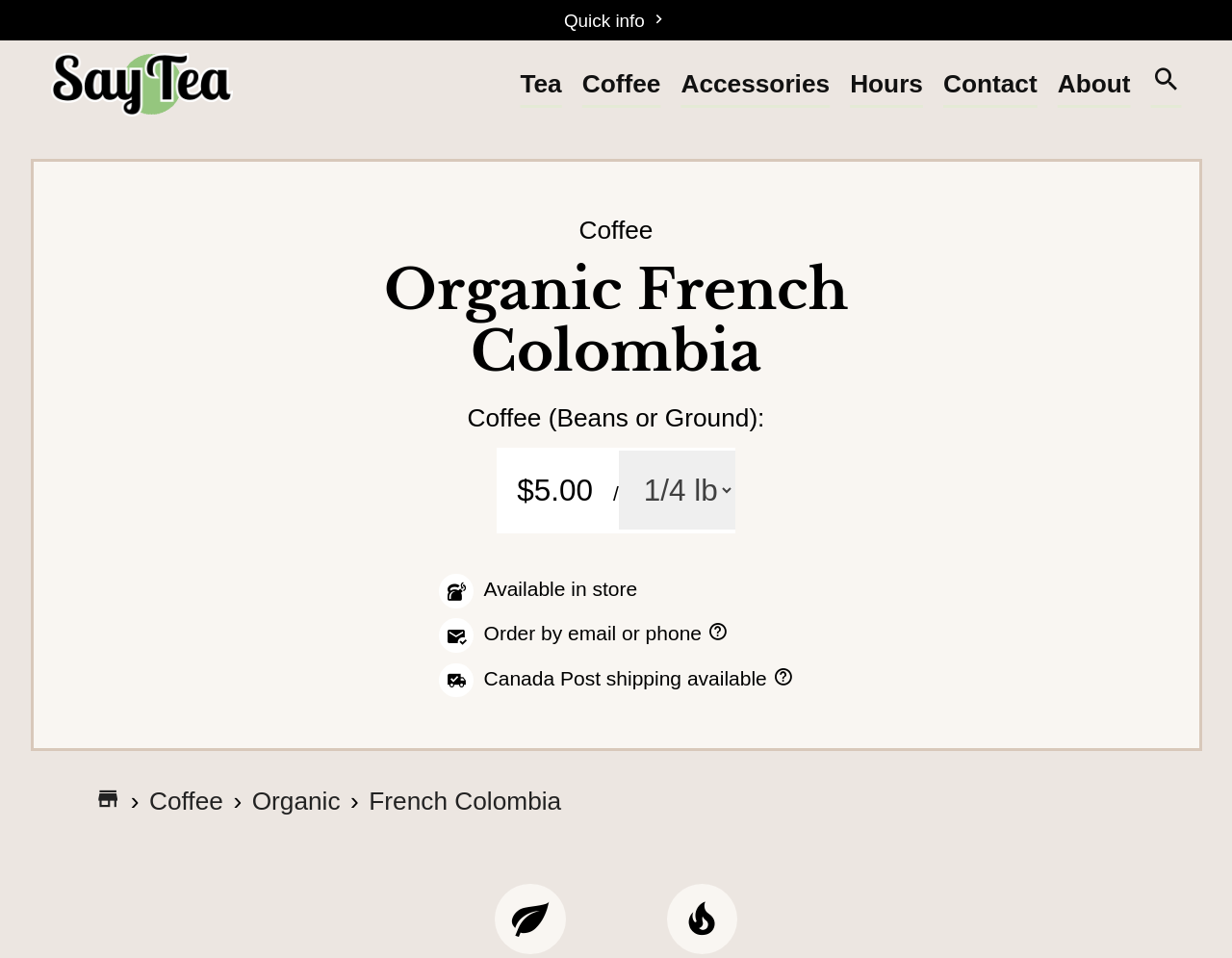Determine the bounding box coordinates for the region that must be clicked to execute the following instruction: "Visit the United Way of Greater Houston".

None